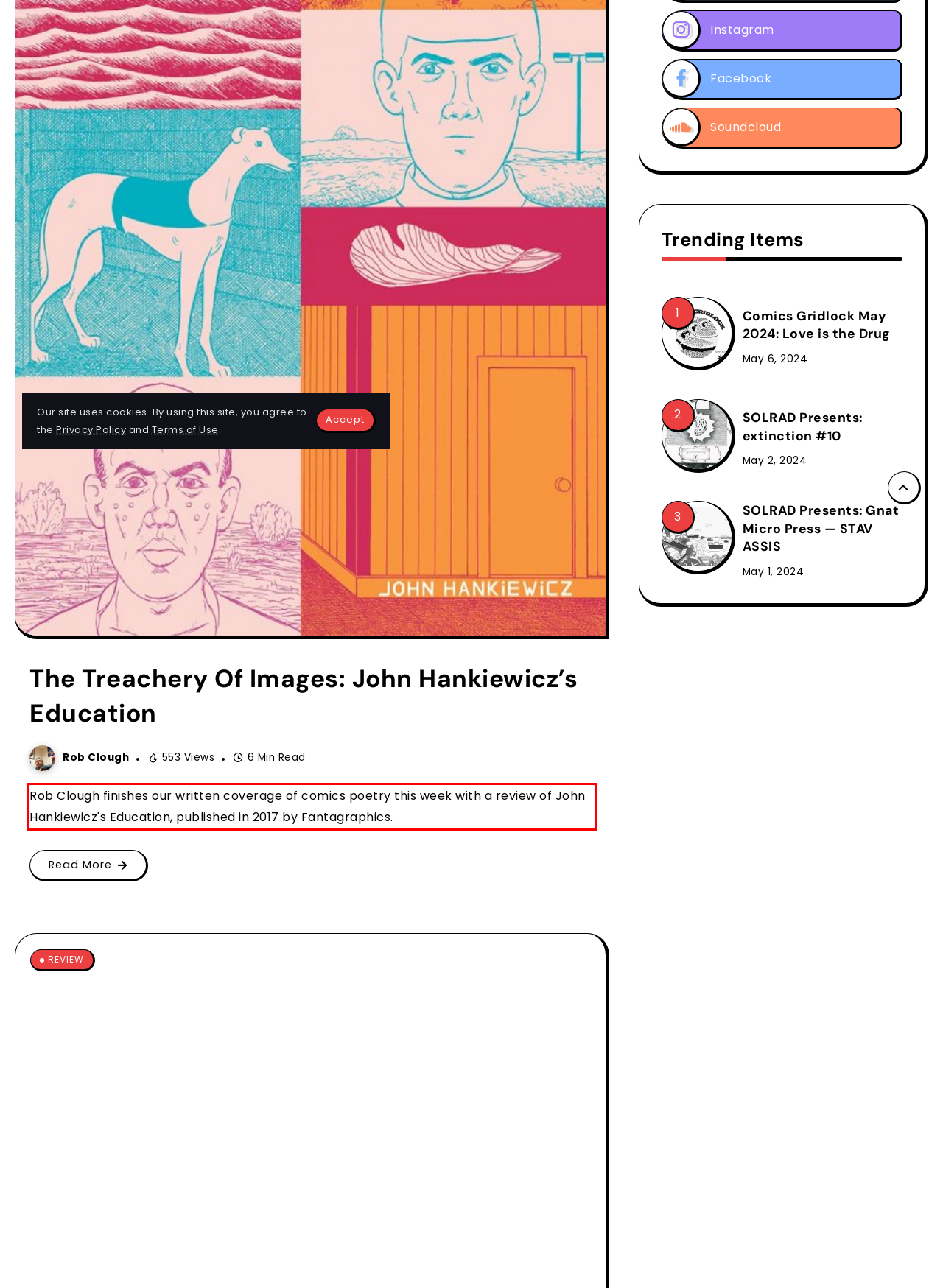With the provided screenshot of a webpage, locate the red bounding box and perform OCR to extract the text content inside it.

Rob Clough finishes our written coverage of comics poetry this week with a review of John Hankiewicz's Education, published in 2017 by Fantagraphics.